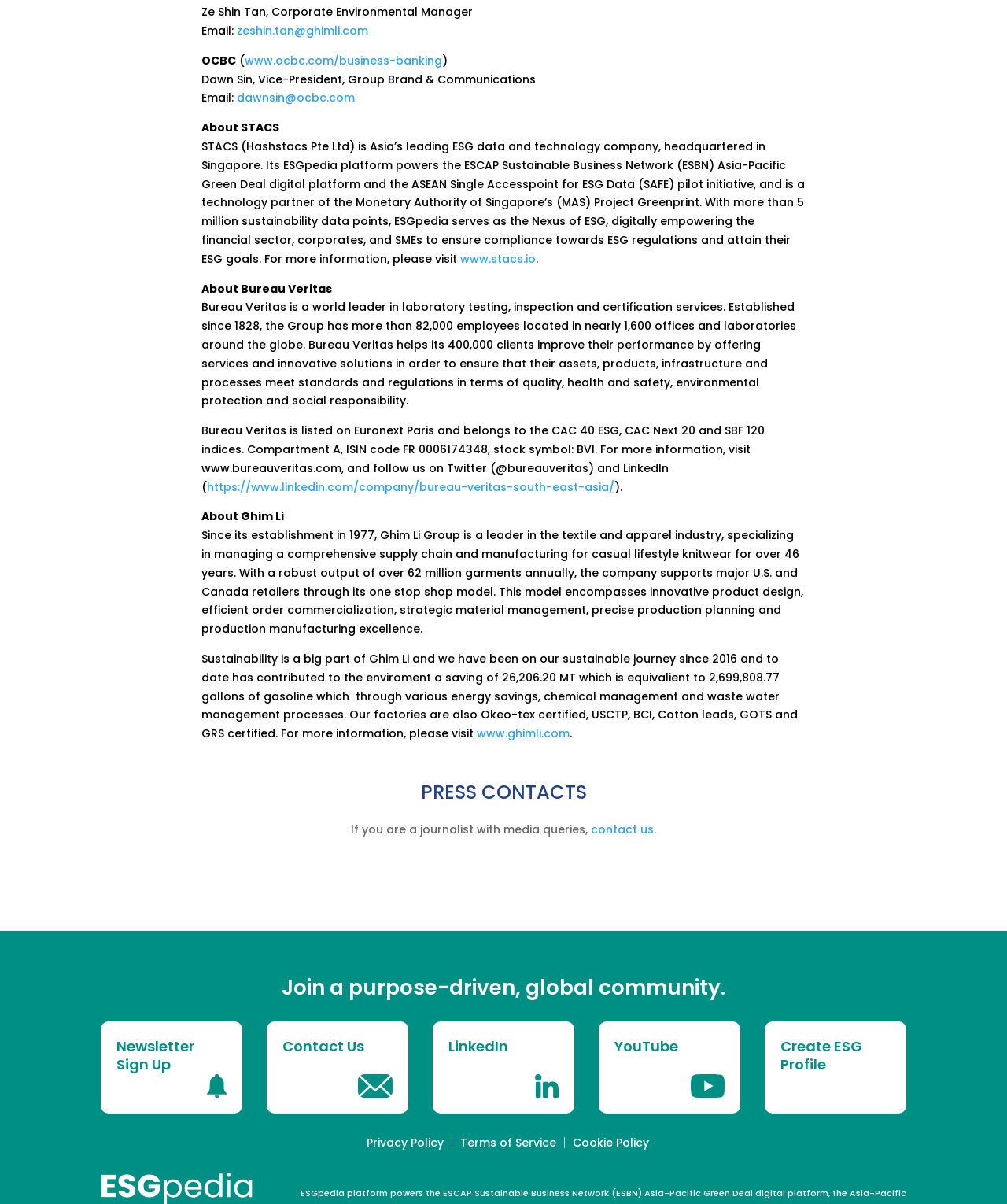Please find the bounding box coordinates of the element that needs to be clicked to perform the following instruction: "Contact Bureau Veritas on LinkedIn". The bounding box coordinates should be four float numbers between 0 and 1, represented as [left, top, right, bottom].

[0.205, 0.398, 0.61, 0.411]